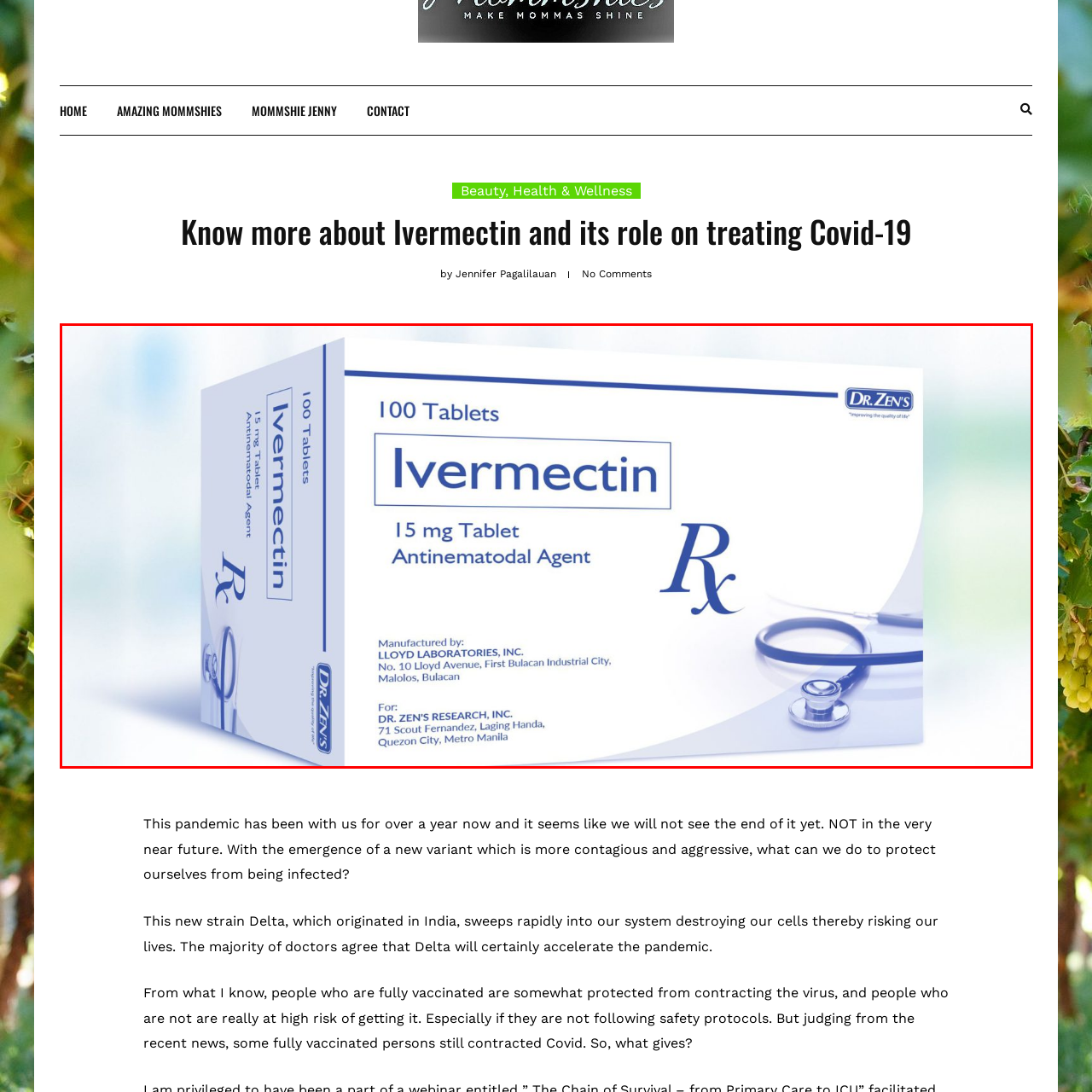Please look at the image highlighted by the red bounding box and provide a single word or phrase as an answer to this question:
Who is the manufacturer of the packaging?

Dr. Zen's Research, Inc.